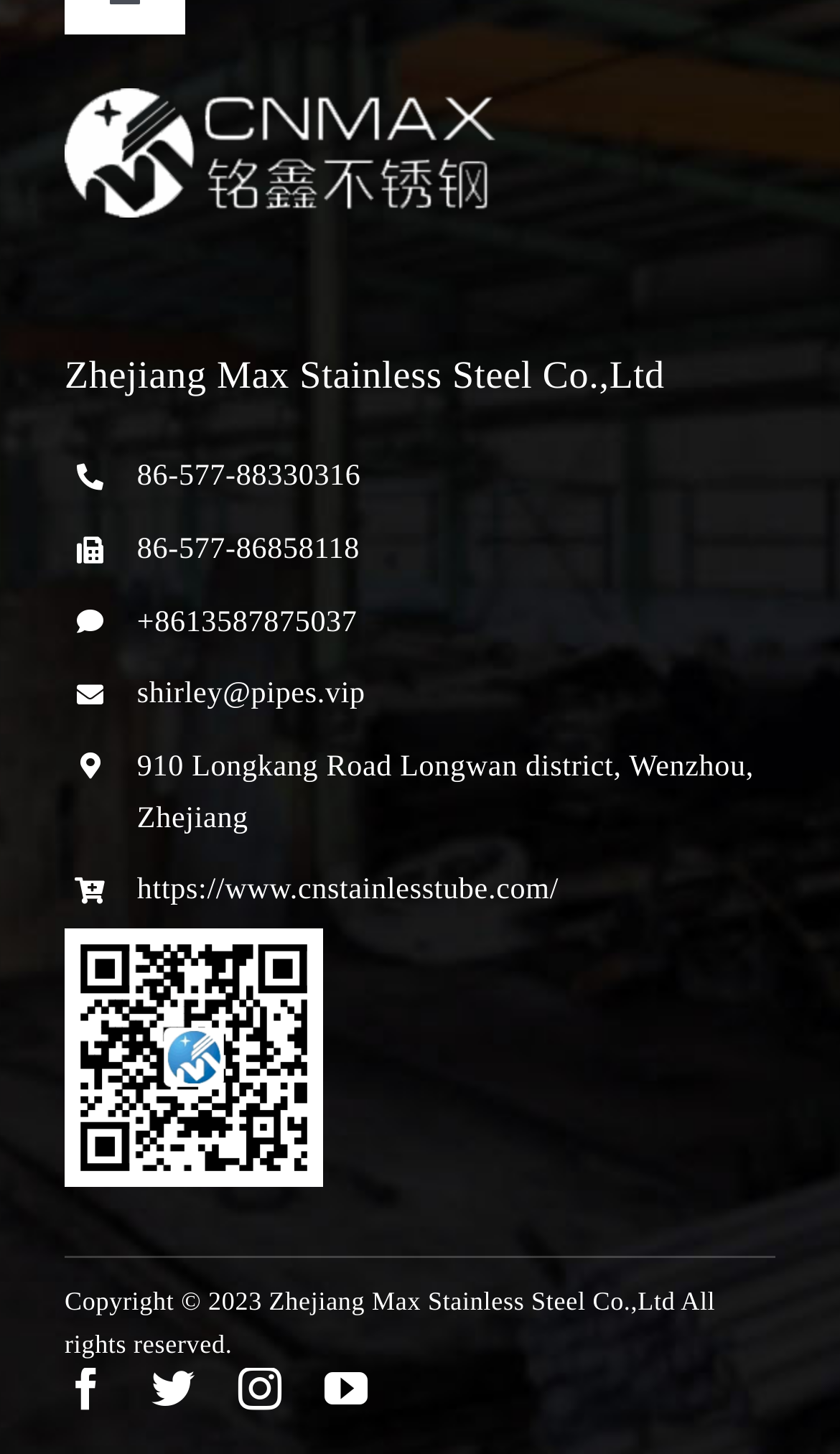Please specify the bounding box coordinates of the area that should be clicked to accomplish the following instruction: "Contact Us". The coordinates should consist of four float numbers between 0 and 1, i.e., [left, top, right, bottom].

[0.0, 0.415, 1.0, 0.512]